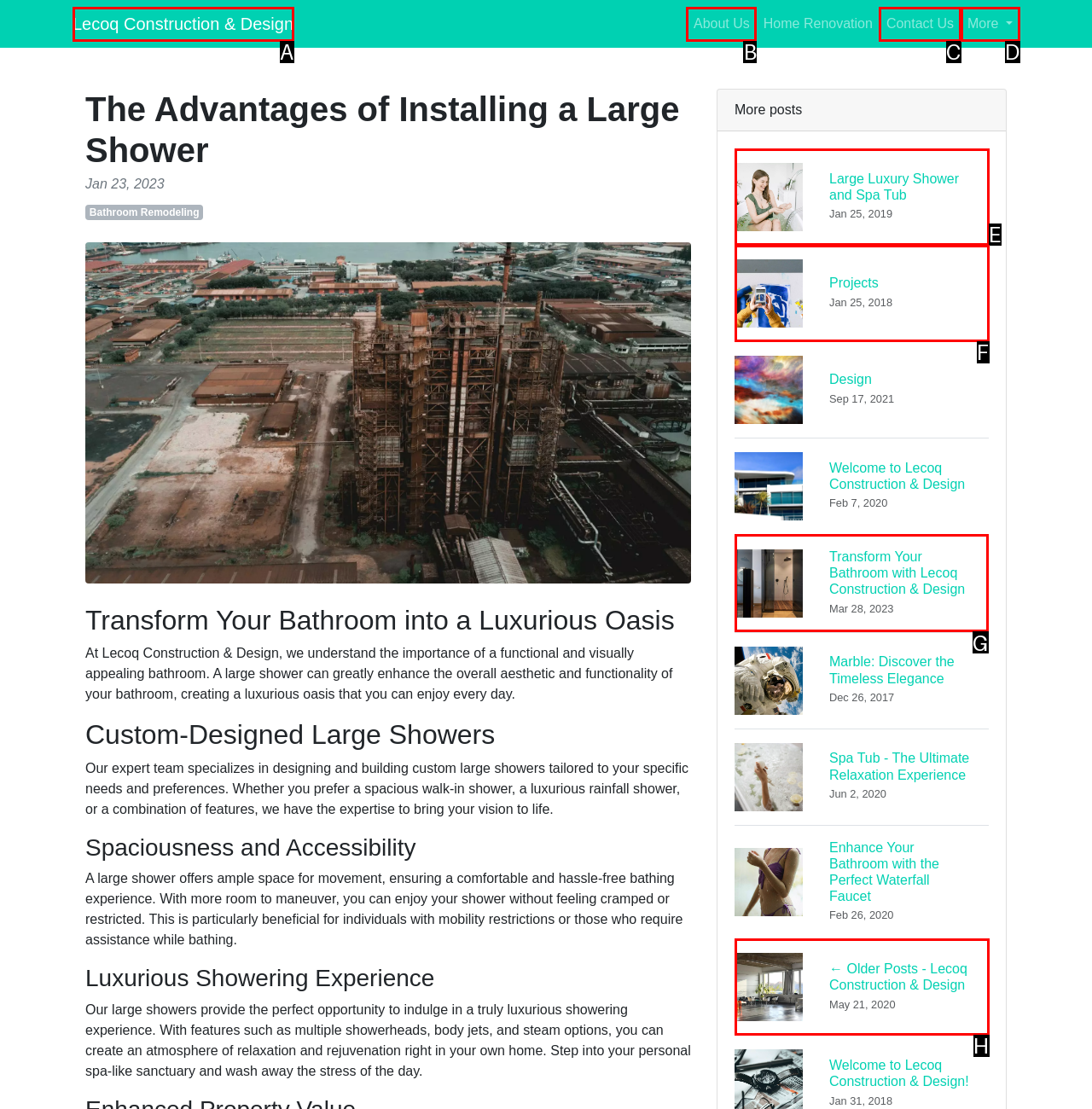For the task: Visit Banana Republic website, specify the letter of the option that should be clicked. Answer with the letter only.

None